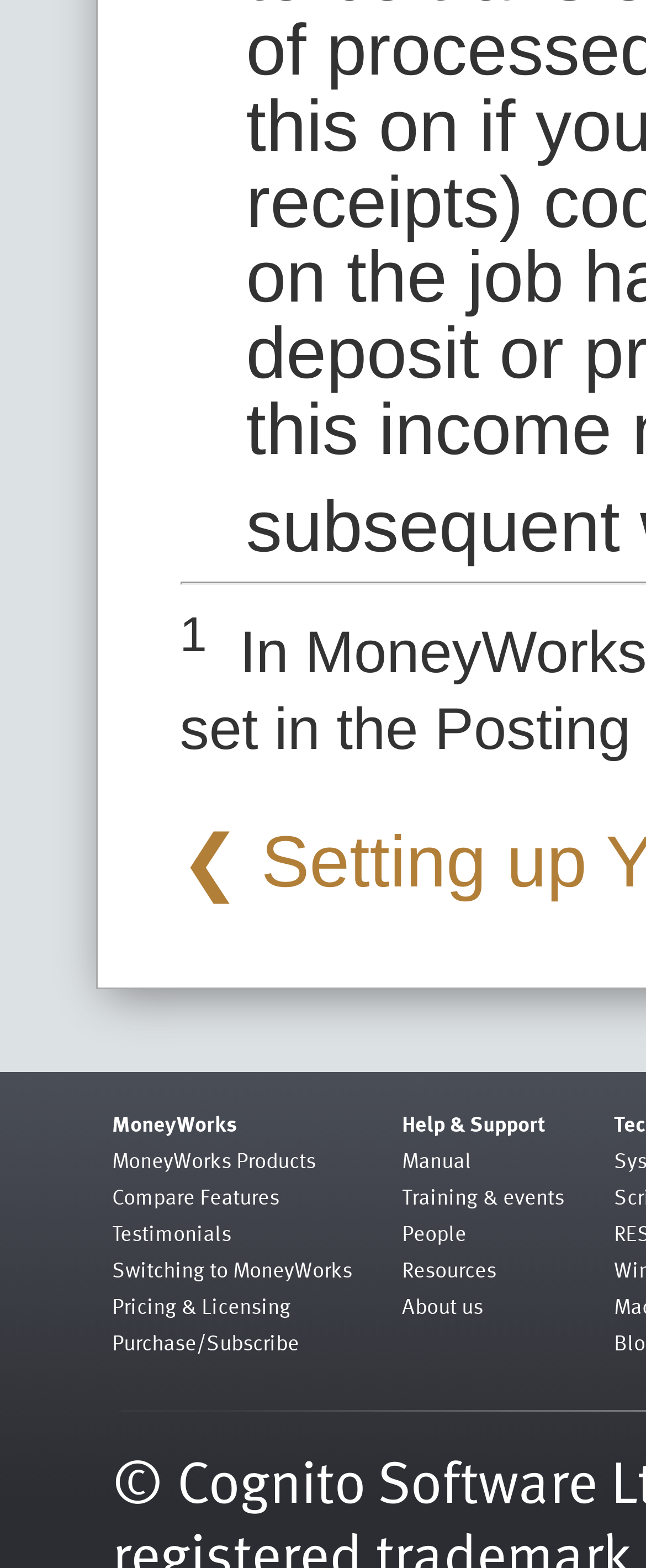Please predict the bounding box coordinates of the element's region where a click is necessary to complete the following instruction: "Open the menu". The coordinates should be represented by four float numbers between 0 and 1, i.e., [left, top, right, bottom].

None